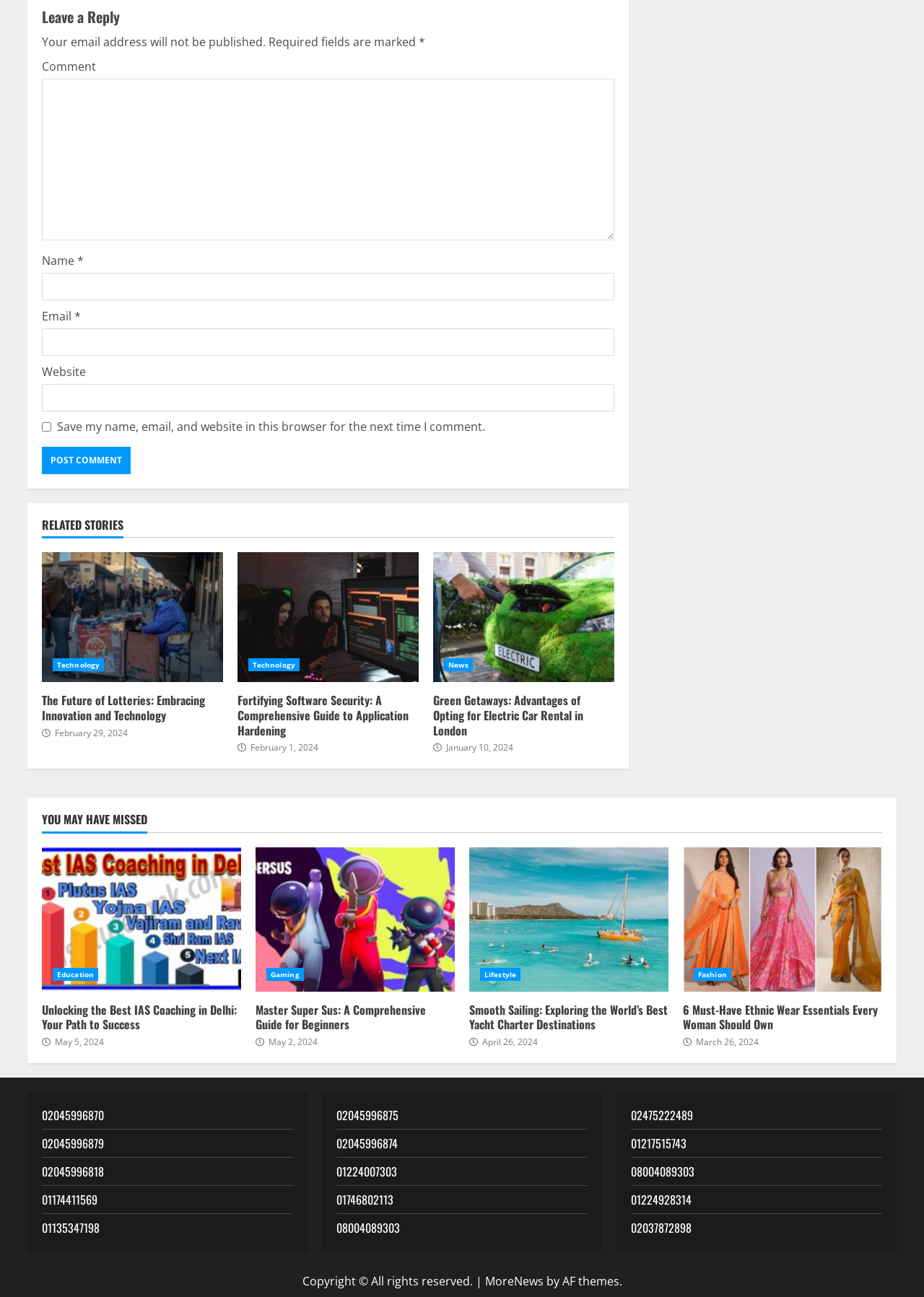Determine the bounding box coordinates of the target area to click to execute the following instruction: "Leave a reply."

[0.045, 0.005, 0.665, 0.02]